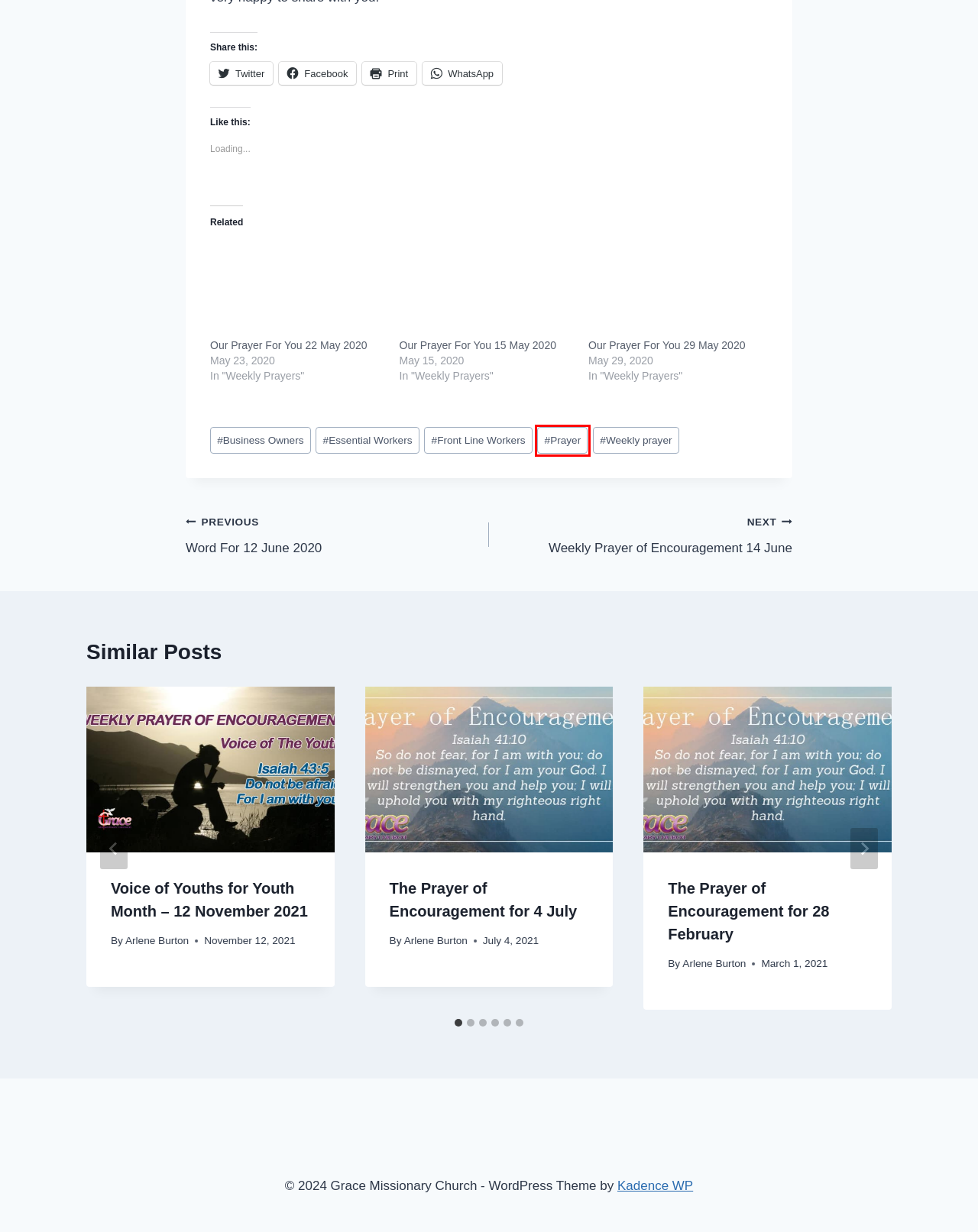Consider the screenshot of a webpage with a red bounding box and select the webpage description that best describes the new page that appears after clicking the element inside the red box. Here are the candidates:
A. Business Owners – Grace Missionary Church
B. Word For 12 June 2020 – Grace Missionary Church
C. Our Prayer For You 29 May 2020 – Grace Missionary Church
D. Front Line Workers – Grace Missionary Church
E. Our Prayer For You 22 May 2020 – Grace Missionary Church
F. The Prayer of Encouragement for 4 July – Grace Missionary Church
G. Prayer – Grace Missionary Church
H. Arlene Burton – Grace Missionary Church

G